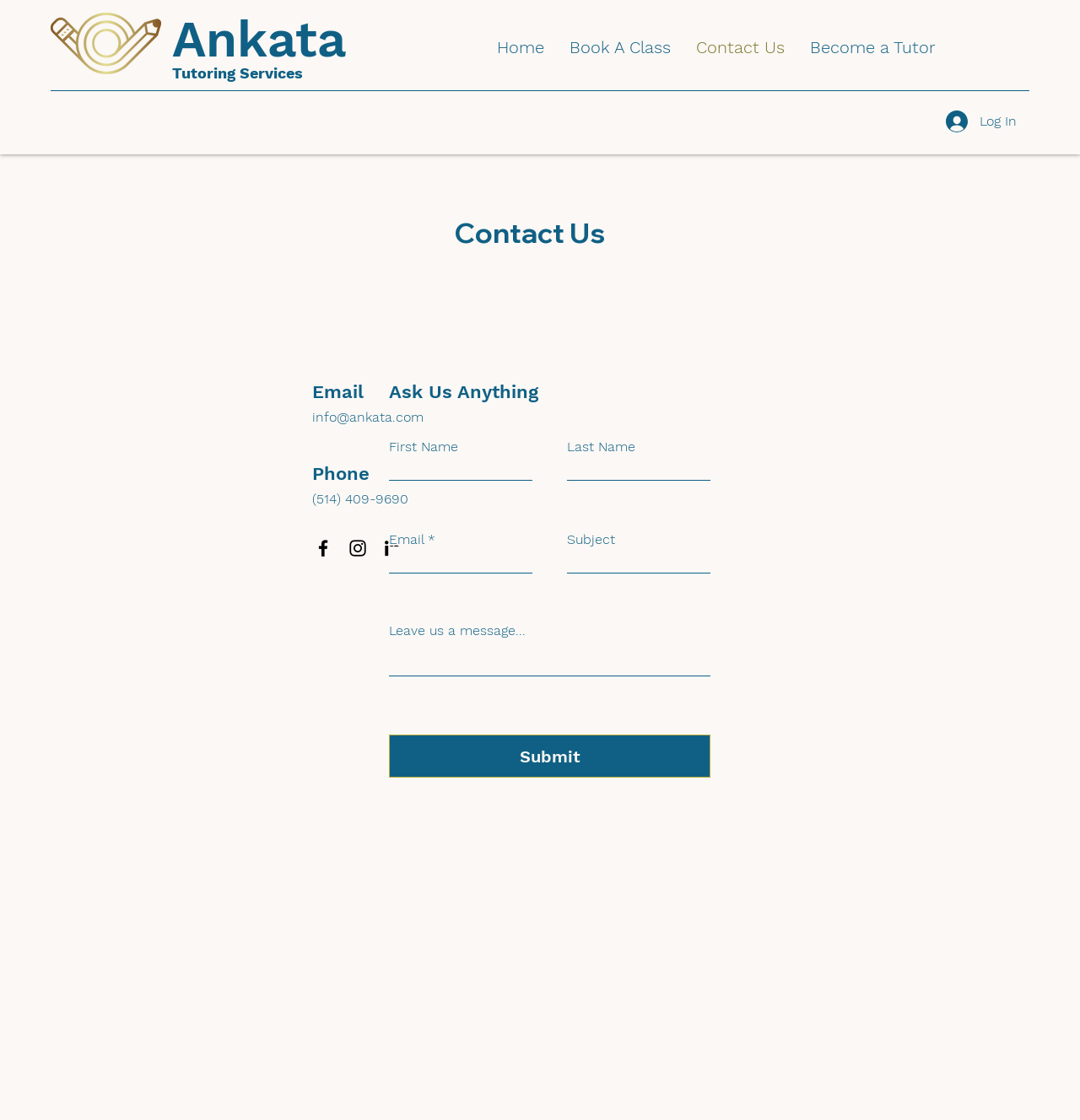Look at the image and write a detailed answer to the question: 
What is the phone number?

The phone number is (514) 409-9690, which is mentioned in the StaticText element with the text '(514) 409-9690' under the heading 'Phone'.